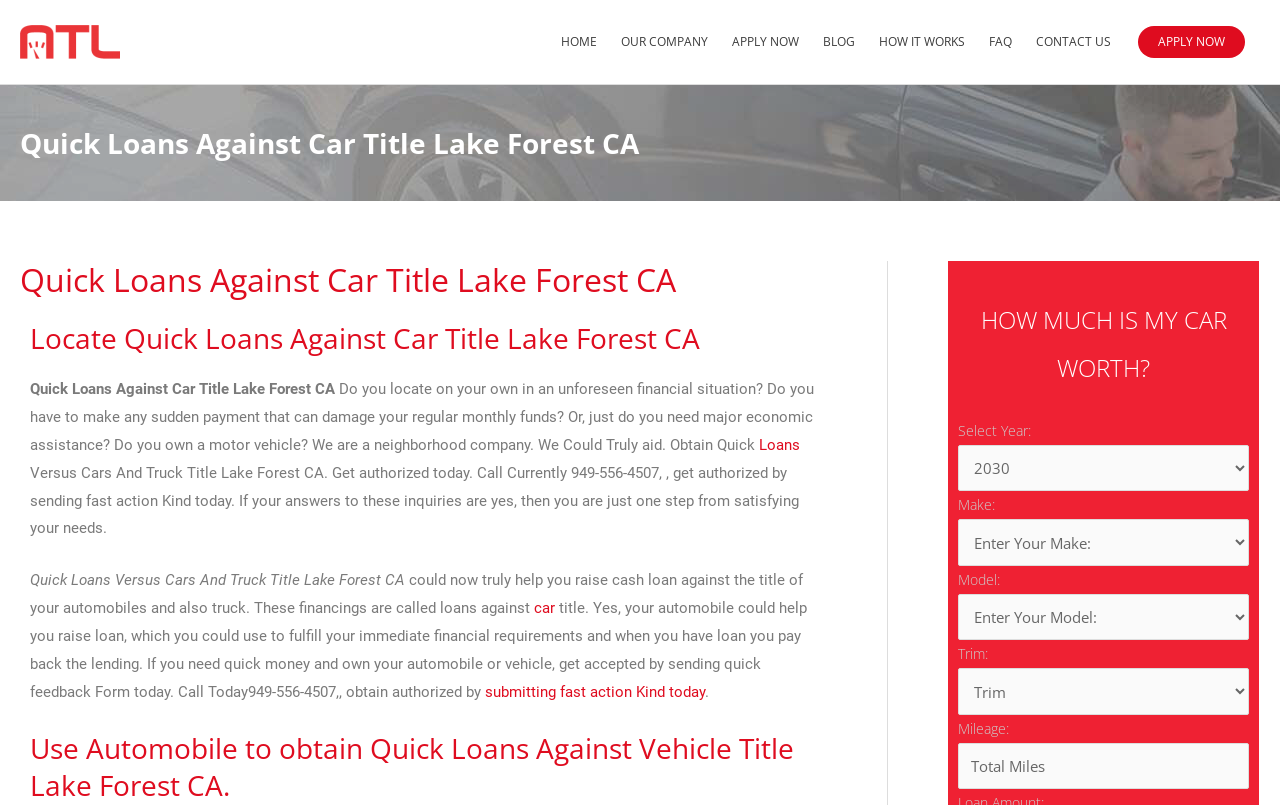What is the purpose of the form on the right side of the webpage?
Based on the visual information, provide a detailed and comprehensive answer.

The form on the right side of the webpage has fields to select the year, make, model, trim, and mileage of a car, which suggests that it is used to get a quote for a car title loan. The text 'HOW MUCH IS MY CAR WORTH?' above the form also supports this conclusion.